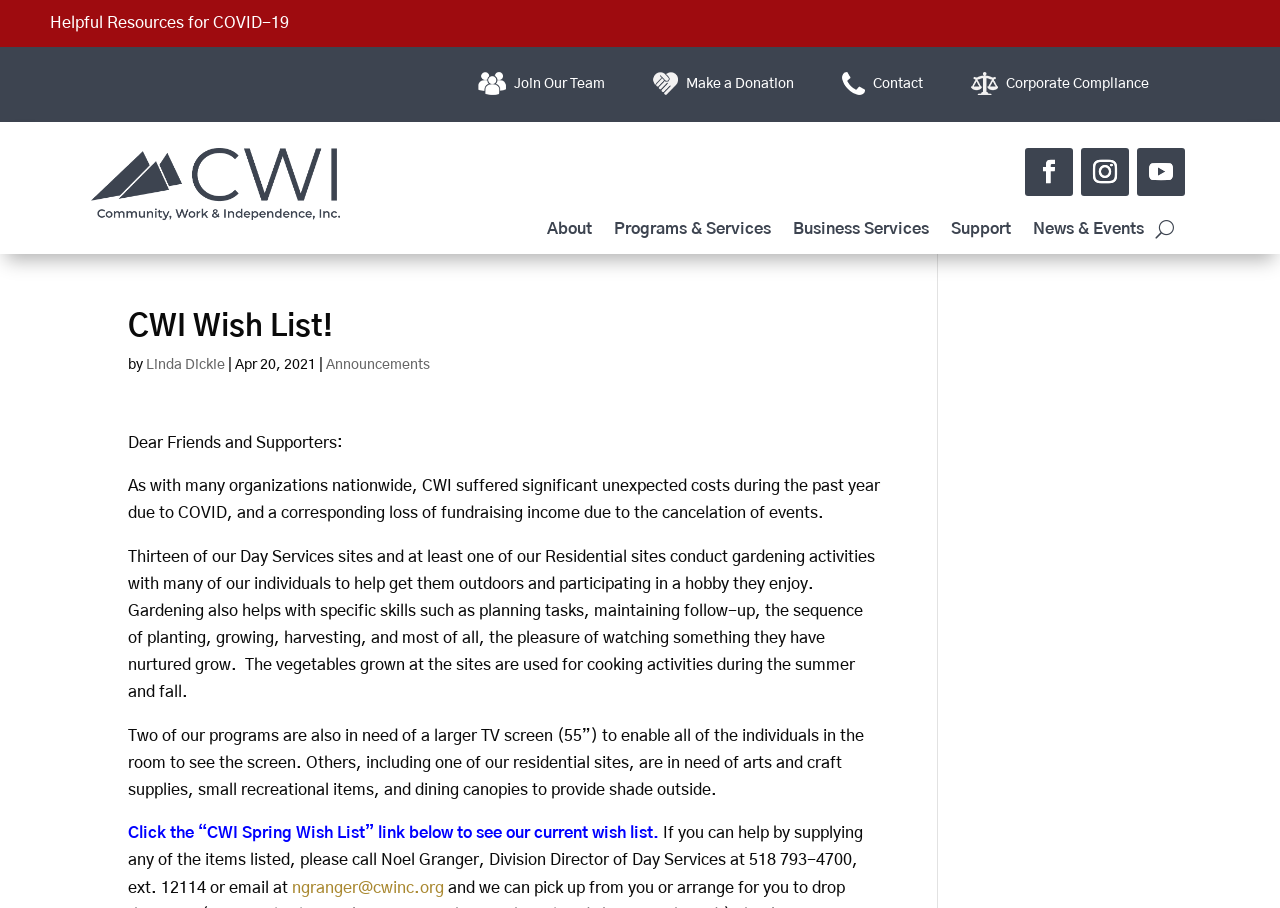Locate the bounding box coordinates of the segment that needs to be clicked to meet this instruction: "Email Noel Granger".

[0.228, 0.969, 0.347, 0.986]